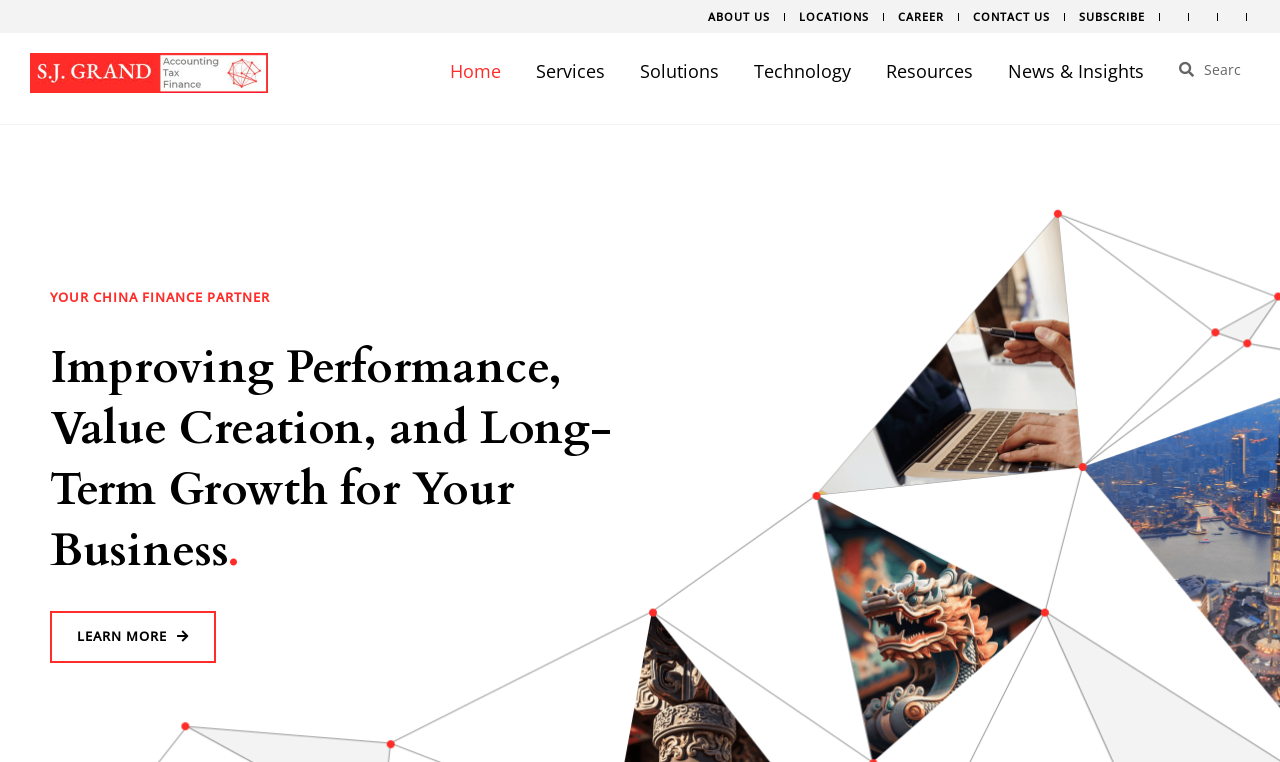Explain the features and main sections of the webpage comprehensively.

The webpage is about S.J. Grand, an accounting, tax, and finance services company in Asia. At the top, there is a navigation menu with six links: "ABOUT US", "LOCATIONS", "CAREER", "CONTACT US", "SUBSCRIBE", and four empty links. Below the navigation menu, there is another menu with seven links: "Home", "Services", "Solutions", "Technology", "Resources", "News & Insights", and a search box on the right side.

On the main content area, there is a heading that reads "YOUR CHINA FINANCE PARTNER" and a subheading that explains the company's mission: "Improving Performance, Value Creation, and Long-Term Growth for Your Business". Below the subheading, there is a small dot. At the bottom of the page, there is a call-to-action button that says "LEARN MORE" with an arrow icon.

The overall layout is organized, with clear headings and concise text. The navigation menus are prominently displayed at the top, making it easy to navigate the website. The main content area is focused on introducing the company and its mission, with a clear call-to-action at the bottom.